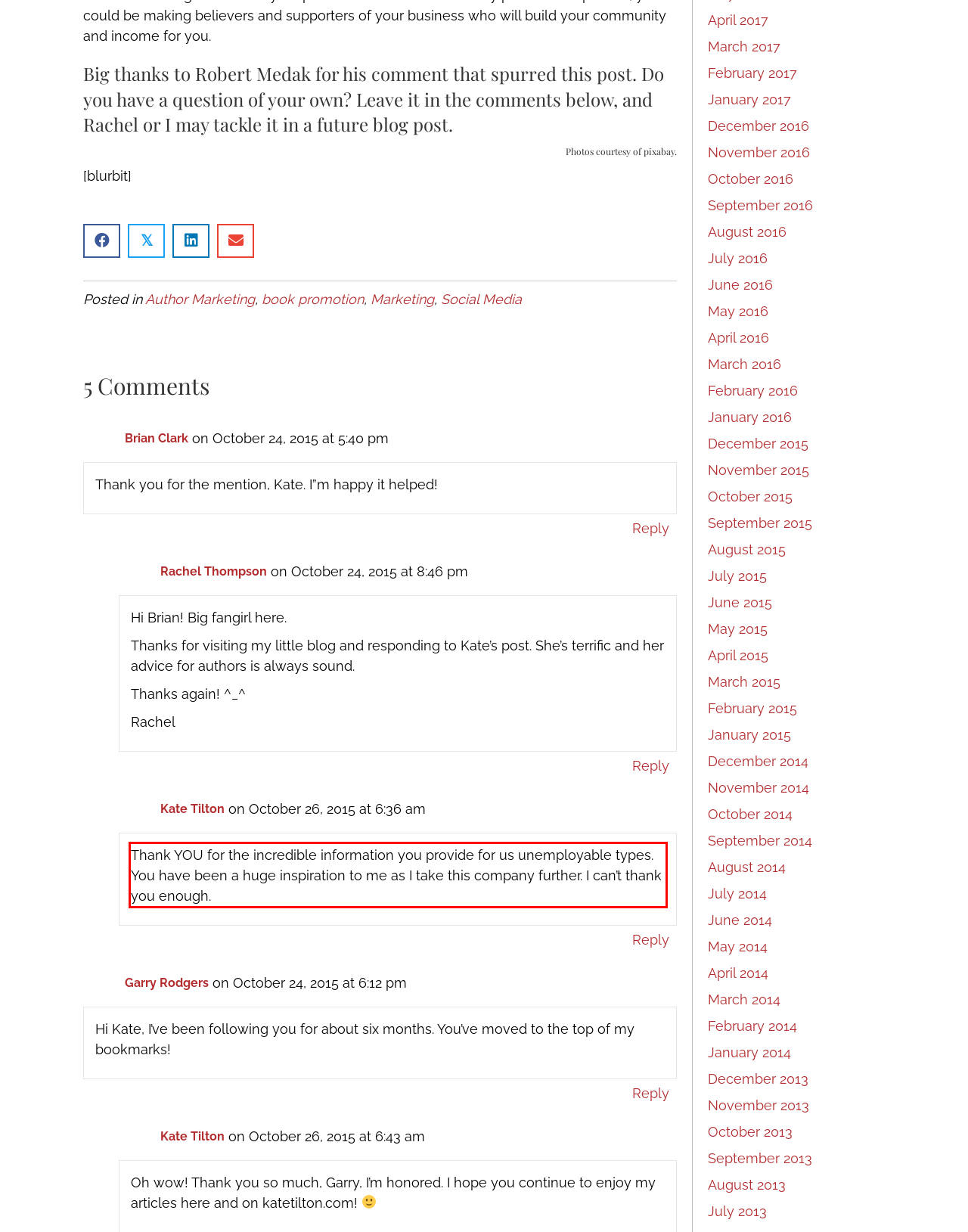Look at the screenshot of the webpage, locate the red rectangle bounding box, and generate the text content that it contains.

Thank YOU for the incredible information you provide for us unemployable types. You have been a huge inspiration to me as I take this company further. I can’t thank you enough.